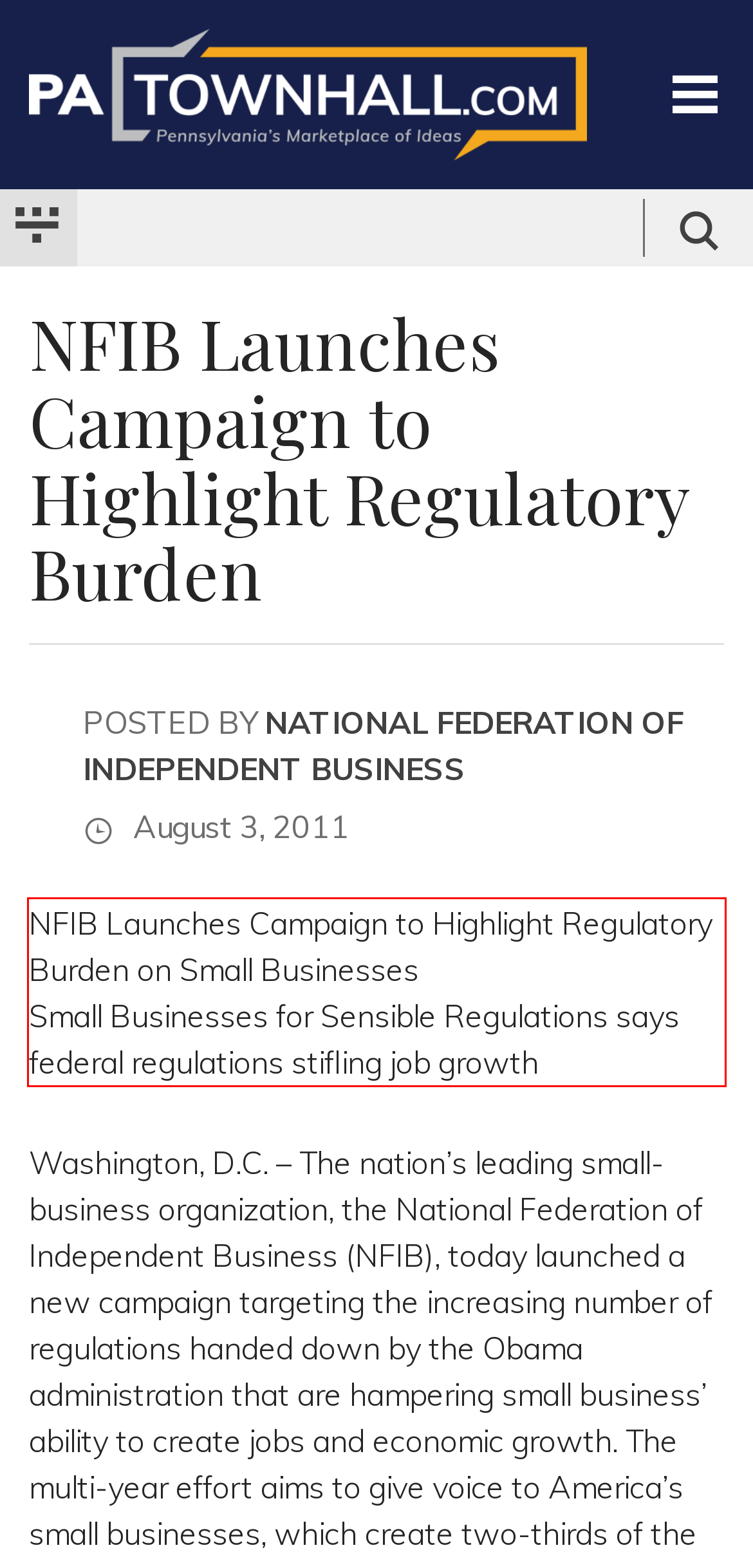In the screenshot of the webpage, find the red bounding box and perform OCR to obtain the text content restricted within this red bounding box.

NFIB Launches Campaign to Highlight Regulatory Burden on Small Businesses Small Businesses for Sensible Regulations says federal regulations stifling job growth